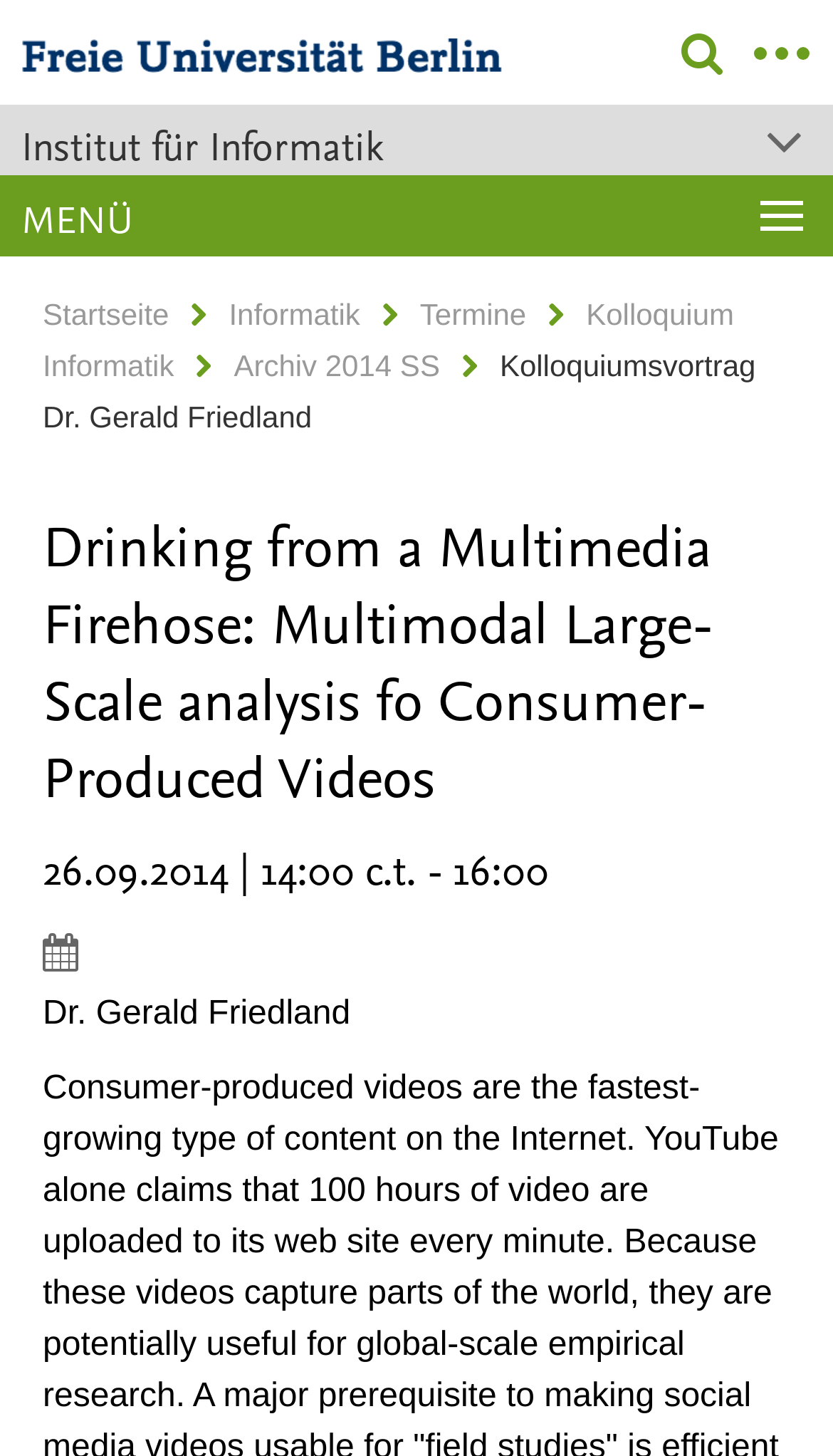Extract the bounding box coordinates for the UI element described by the text: "Archiv 2014 SS". The coordinates should be in the form of [left, top, right, bottom] with values between 0 and 1.

[0.281, 0.239, 0.528, 0.263]